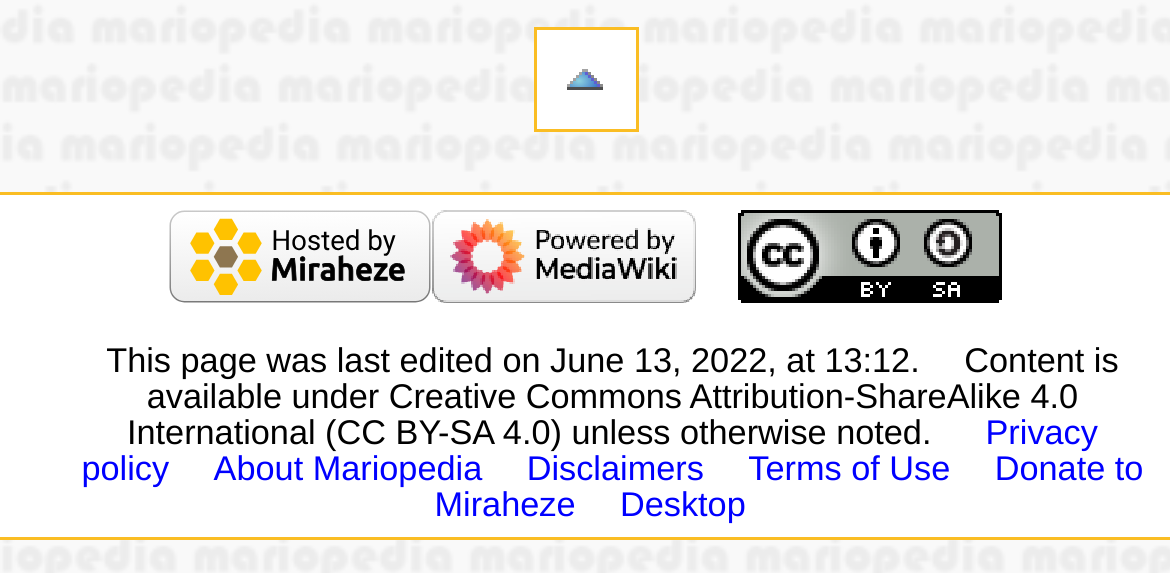Pinpoint the bounding box coordinates of the clickable area needed to execute the instruction: "go to talk page". The coordinates should be specified as four float numbers between 0 and 1, i.e., [left, top, right, bottom].

[0.044, 0.257, 0.09, 0.32]